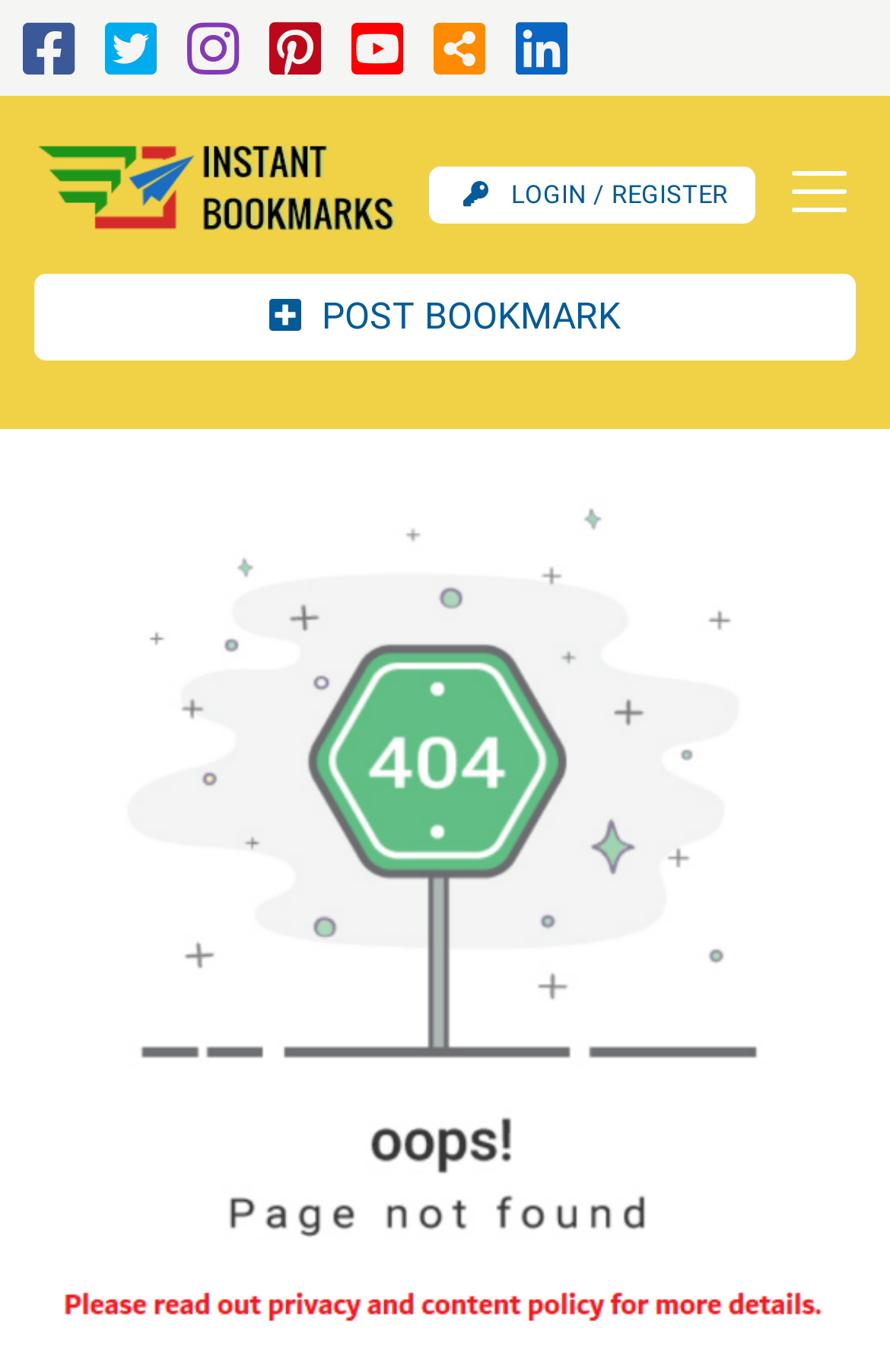Provide the bounding box coordinates of the HTML element described by the text: "title="Twitter"". The coordinates should be in the format [left, top, right, bottom] with values between 0 and 1.

[0.118, 0.032, 0.177, 0.057]